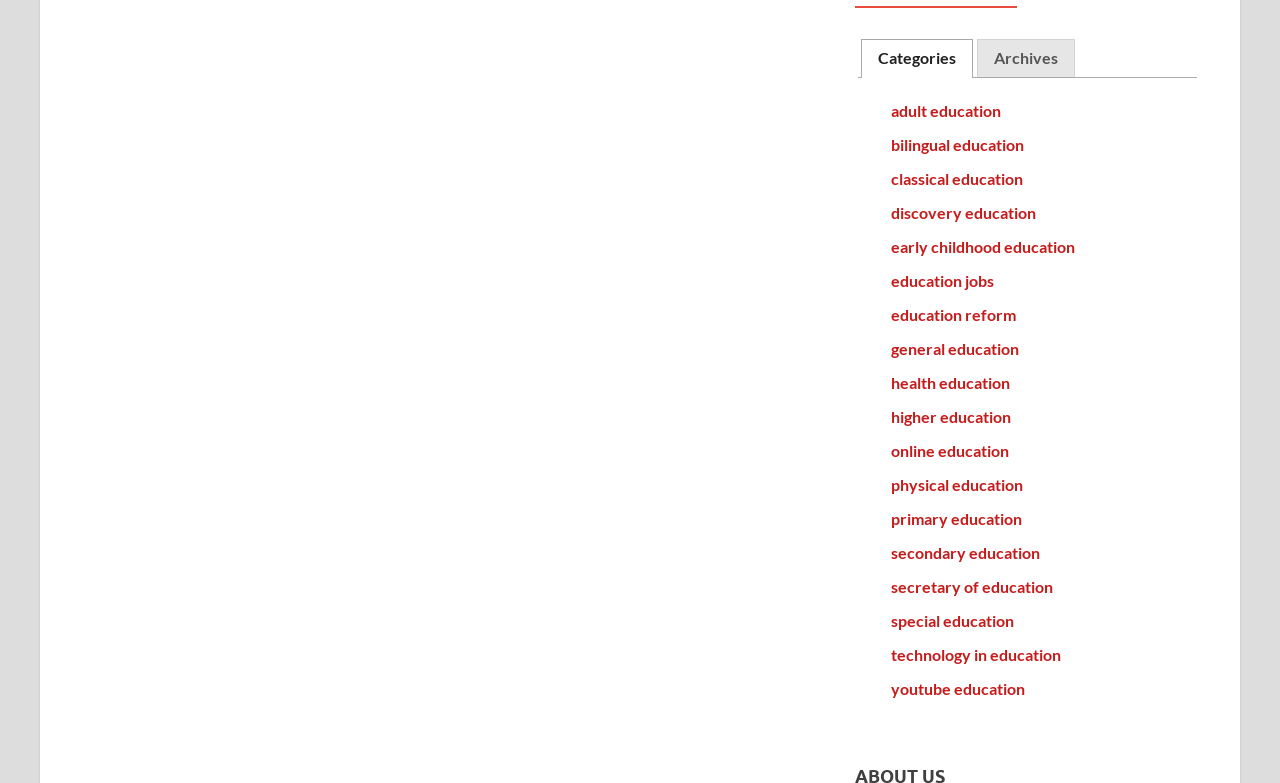Provide the bounding box coordinates of the HTML element this sentence describes: "early childhood education".

[0.696, 0.303, 0.84, 0.327]